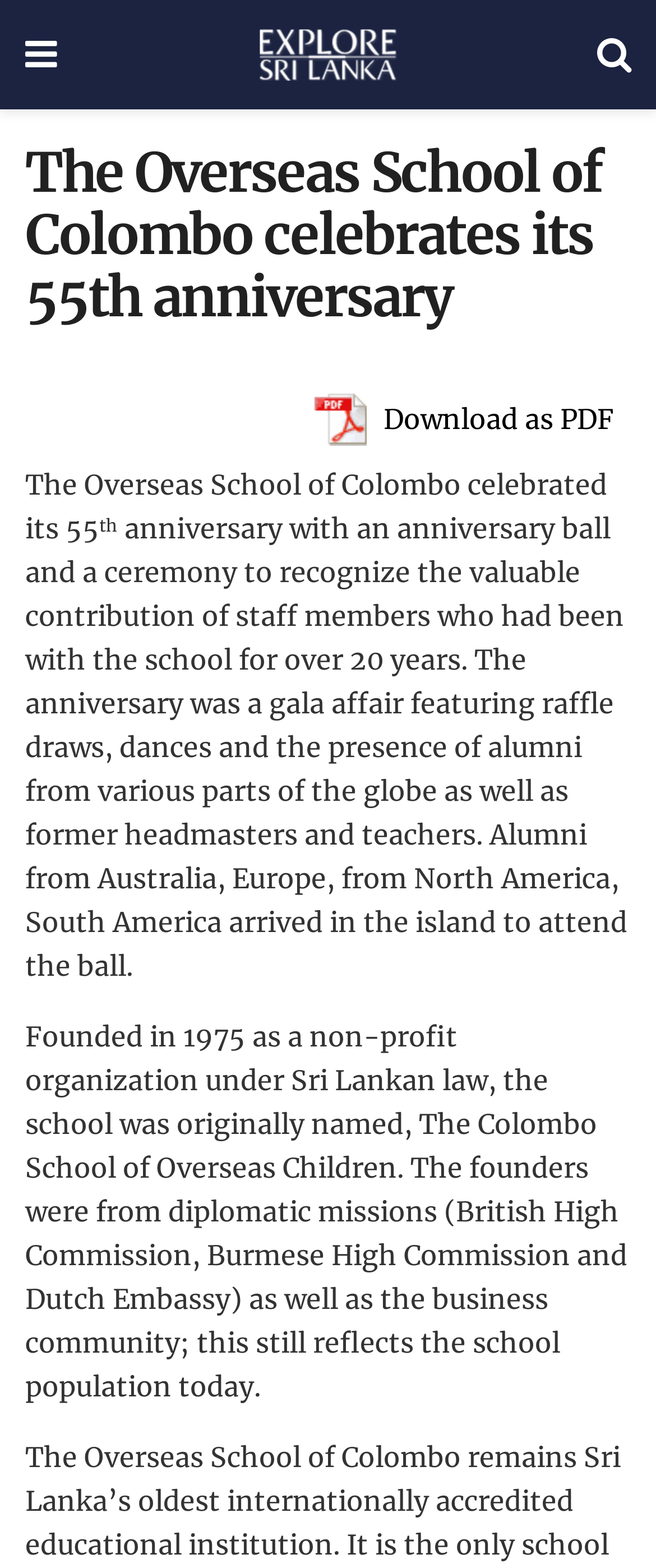What is the anniversary celebrated by the school?
Look at the image and provide a detailed response to the question.

The answer can be found in the heading of the webpage, which states 'The Overseas School of Colombo celebrates its 55th anniversary'. This indicates that the school is celebrating its 55th anniversary.